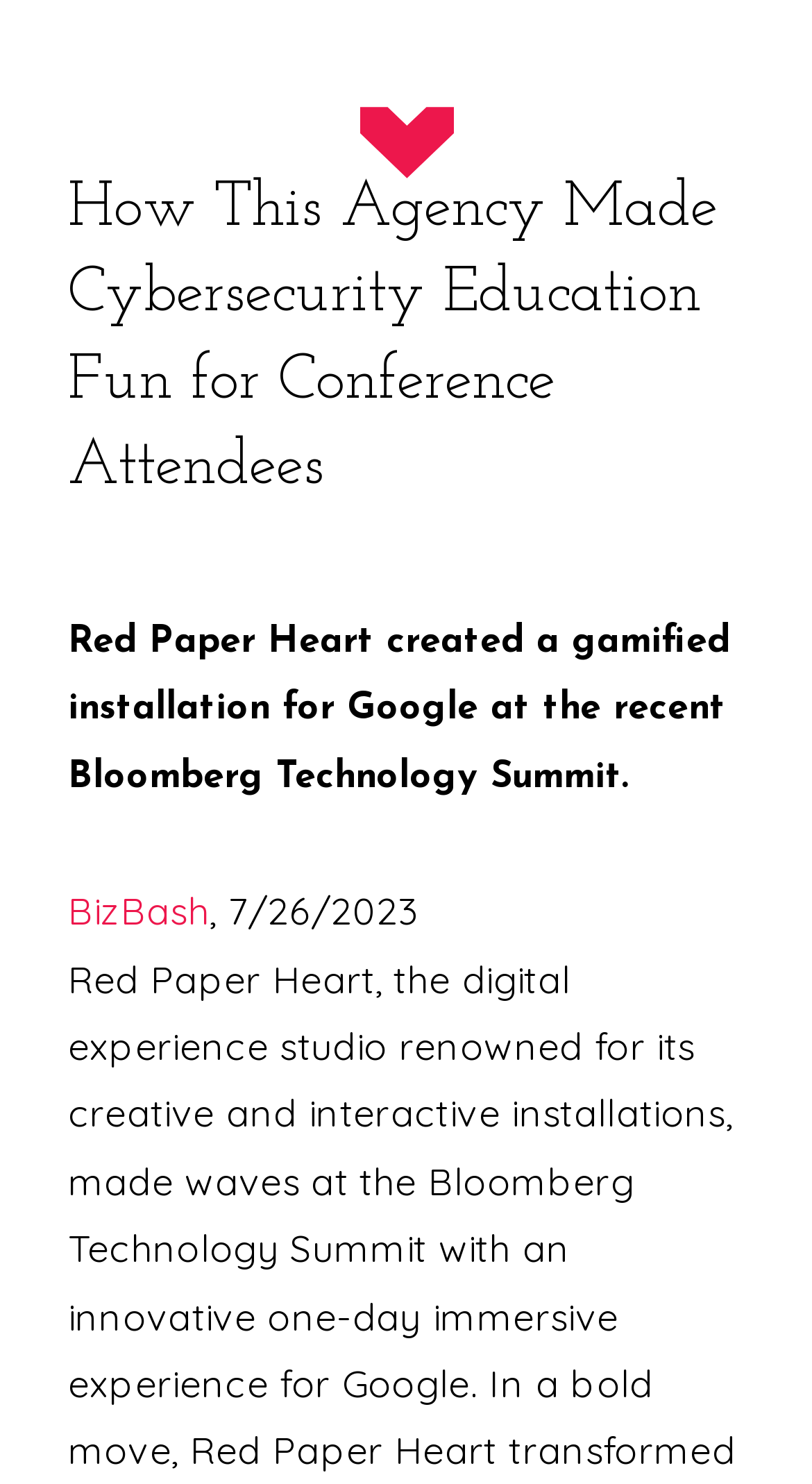Provide an in-depth caption for the contents of the webpage.

The webpage is about Red Paper Heart, an agency that created a gamified installation for Google at the Bloomberg Technology Summit, making cybersecurity education fun for conference attendees. 

At the top left of the page, there is a navigation link labeled "Open Navigation". Next to it, there is an image of Red Paper Heart. 

Below these elements, there are two headings. The first heading is "How This Agency Made Cybersecurity Education Fun for Conference Attendees". The second heading is "Red Paper Heart created a gamified installation for Google at the recent Bloomberg Technology Summit." 

On the bottom left of the page, there is a link to "BizBash", followed by a comma and the date "7/26/2023".